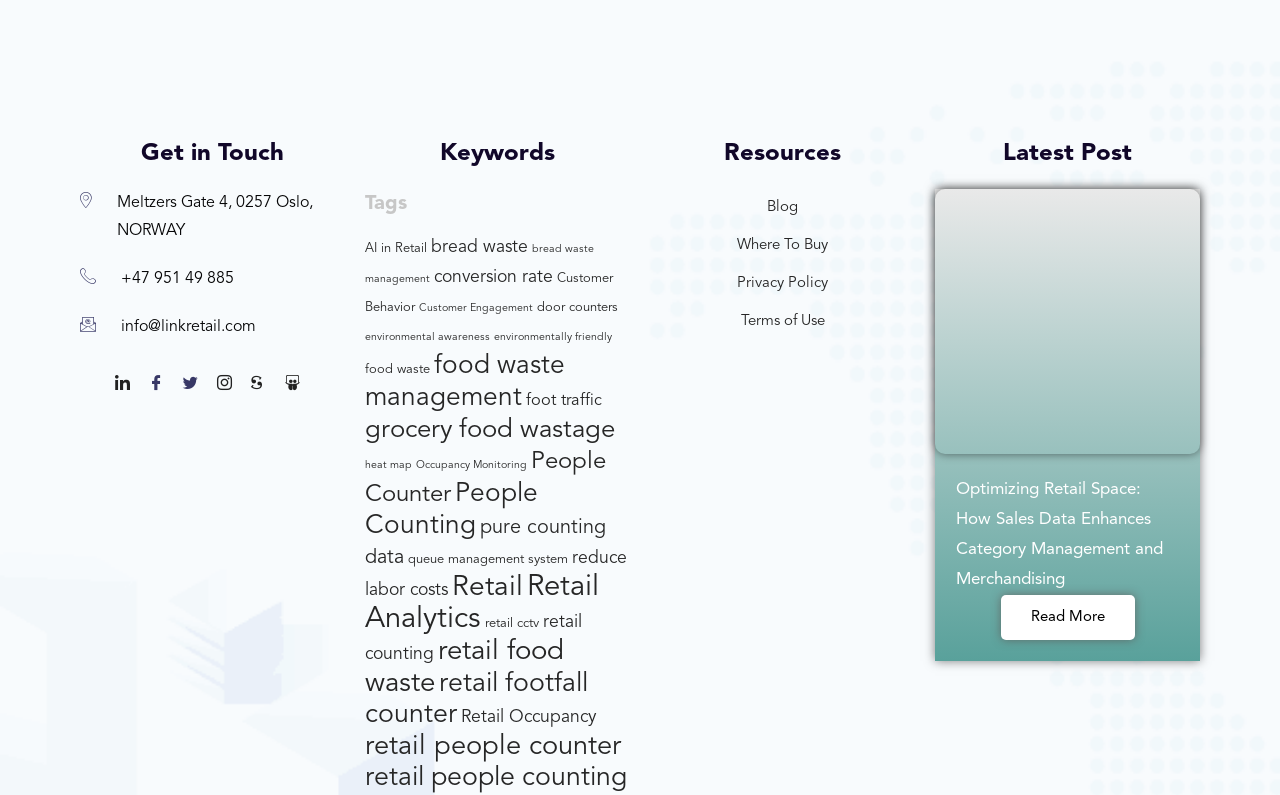Locate the bounding box coordinates of the region to be clicked to comply with the following instruction: "Click on 'AI in Retail'". The coordinates must be four float numbers between 0 and 1, in the form [left, top, right, bottom].

[0.285, 0.304, 0.334, 0.321]